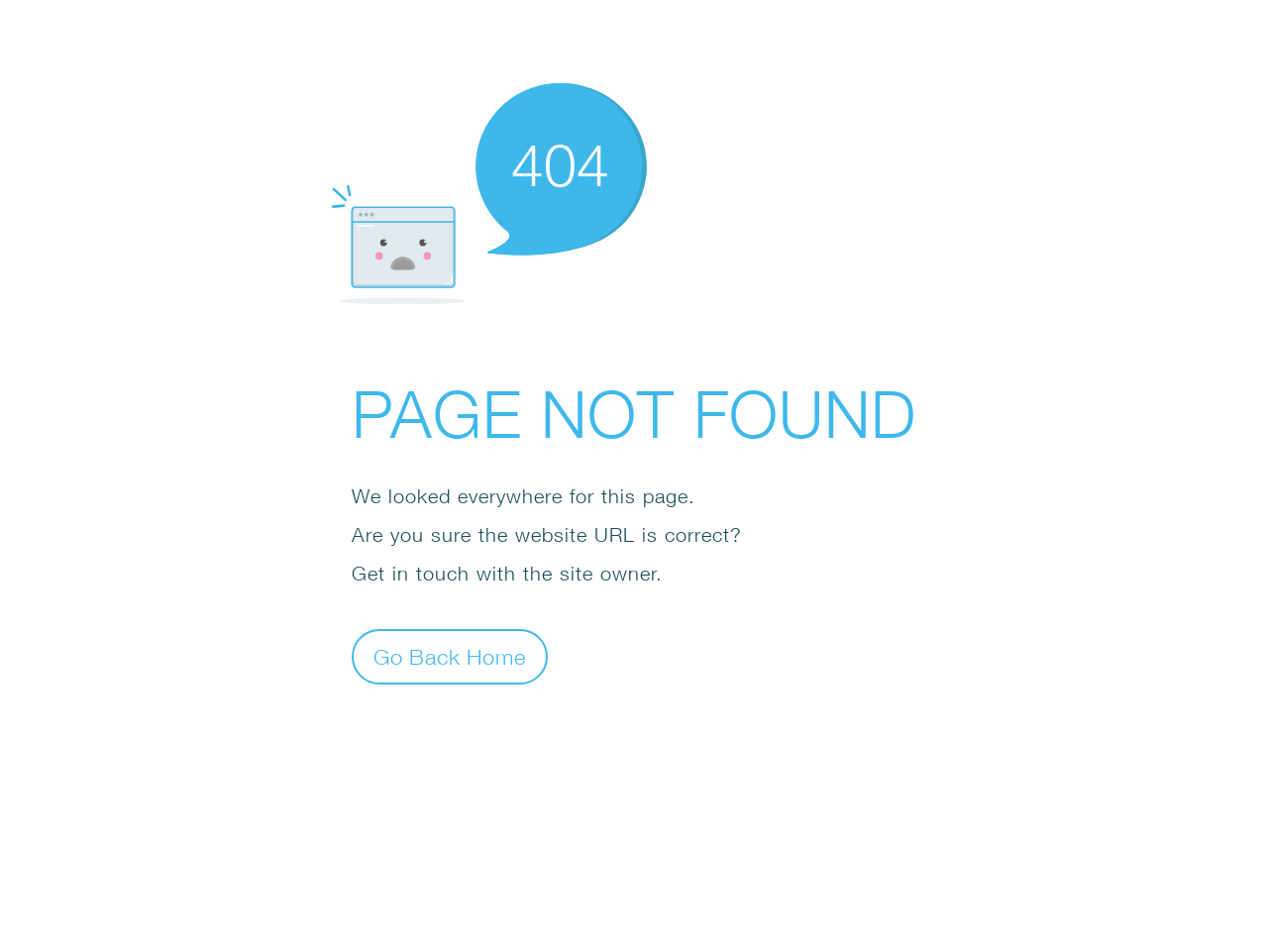What is the suggested action?
Carefully analyze the image and provide a thorough answer to the question.

The suggested action is displayed as a button with the text 'Go Back Home', which is positioned at the bottom of the webpage, and it is a sibling of the static text elements that describe the error.